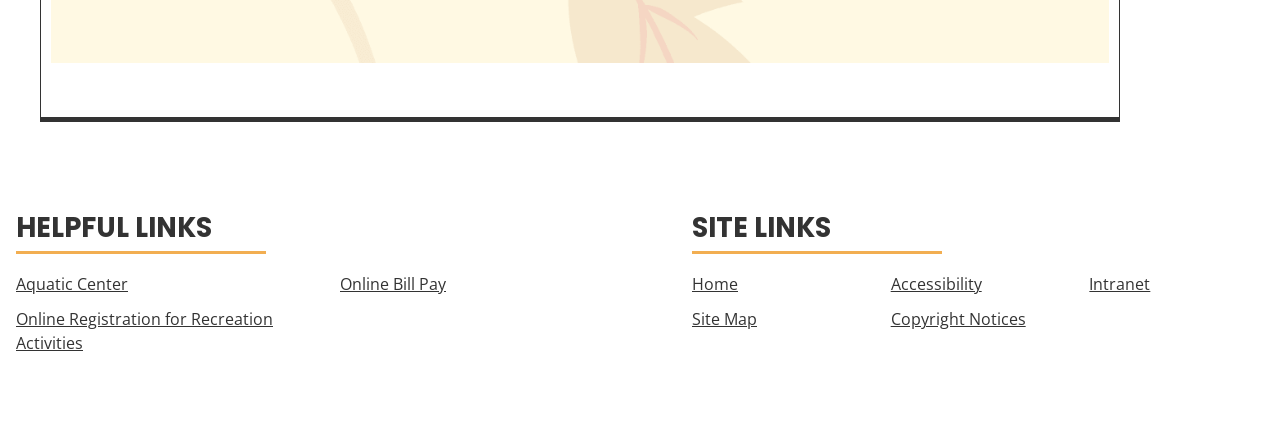Return the bounding box coordinates of the UI element that corresponds to this description: "Online Bill Pay". The coordinates must be given as four float numbers in the range of 0 and 1, [left, top, right, bottom].

[0.266, 0.631, 0.348, 0.681]